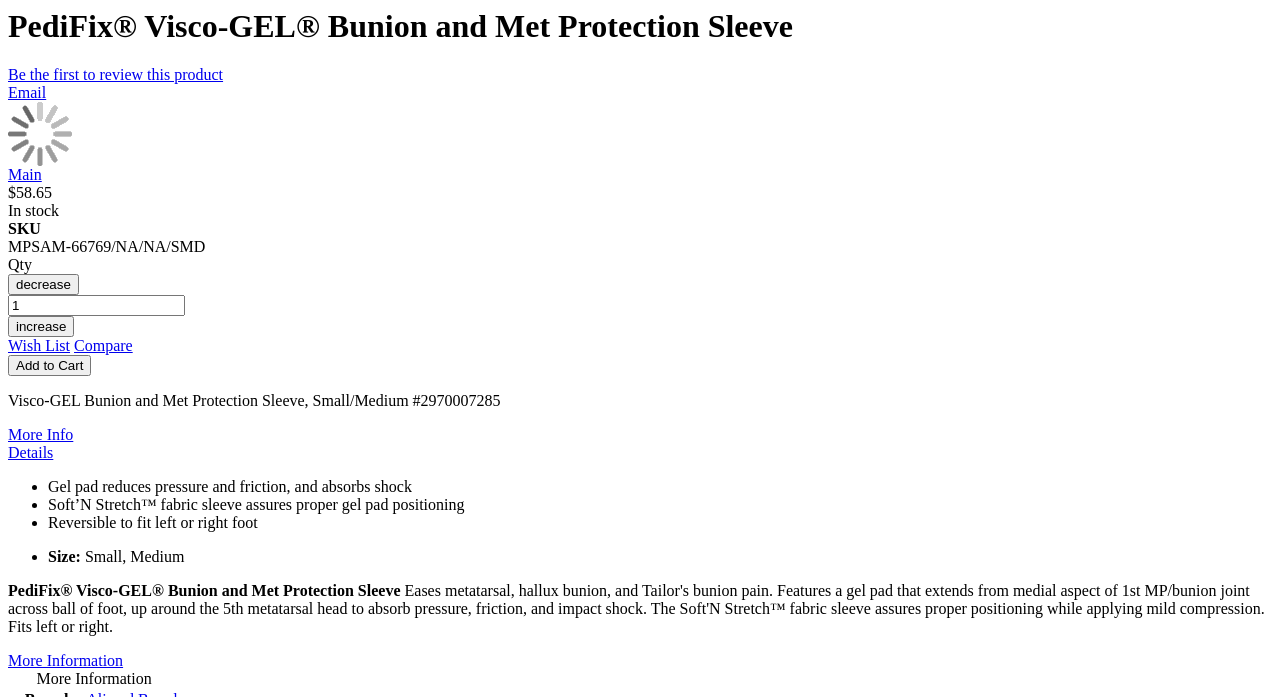Locate the bounding box coordinates of the area that needs to be clicked to fulfill the following instruction: "Click the 'Add to Cart' button". The coordinates should be in the format of four float numbers between 0 and 1, namely [left, top, right, bottom].

[0.006, 0.51, 0.071, 0.54]